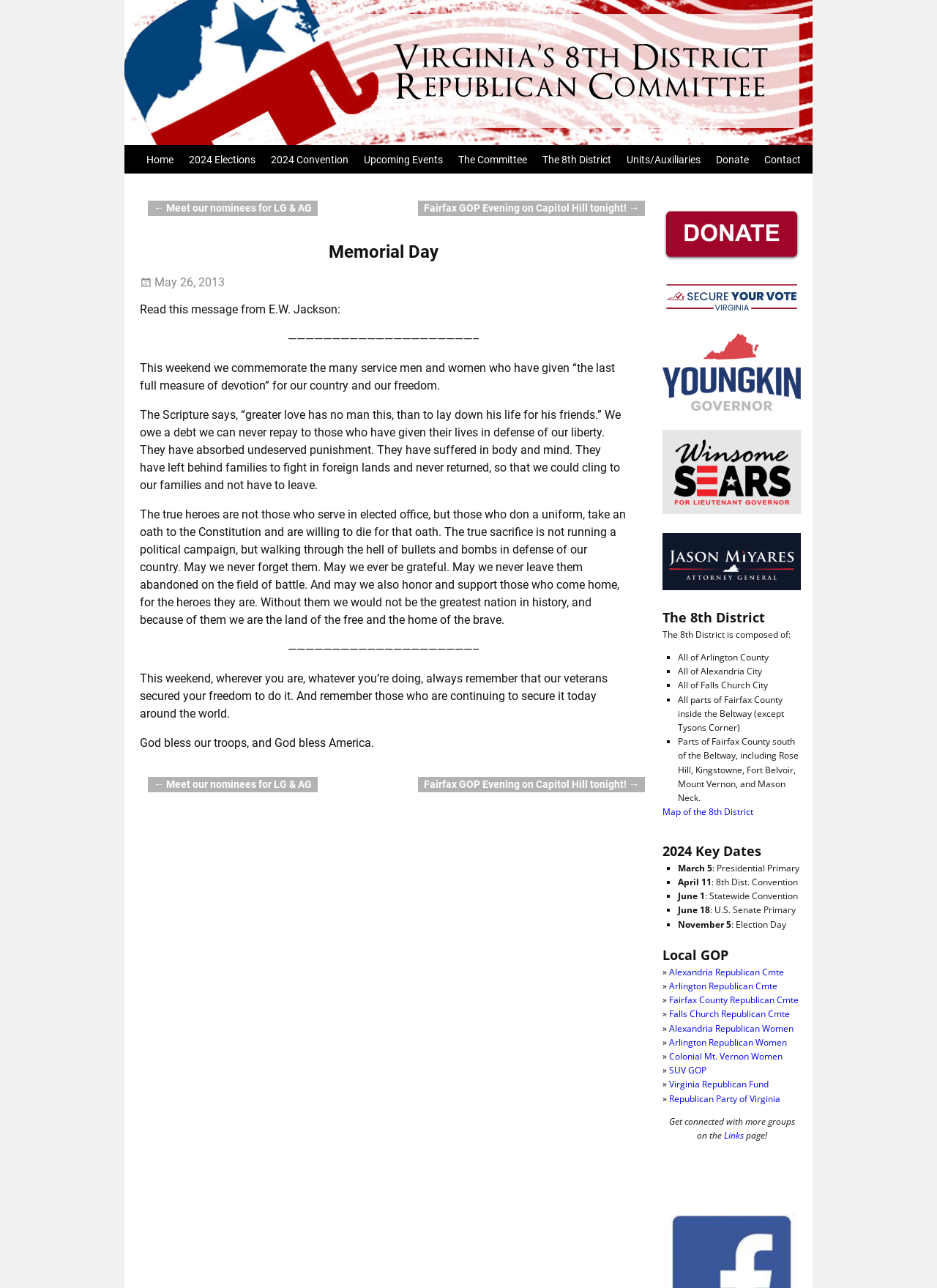What is the date of the Presidential Primary?
Based on the image content, provide your answer in one word or a short phrase.

March 5